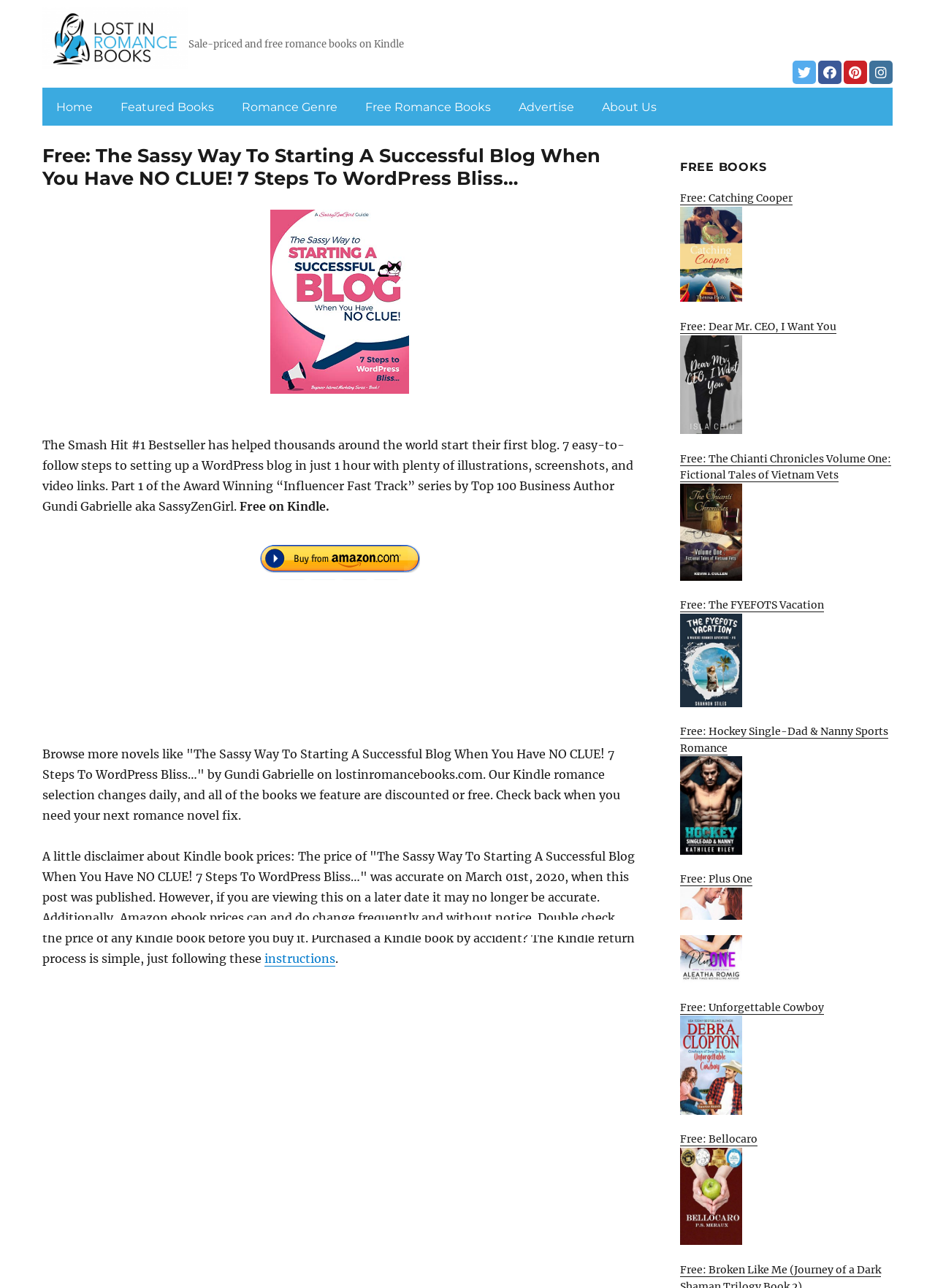Could you highlight the region that needs to be clicked to execute the instruction: "Click the 'instructions' link"?

[0.283, 0.739, 0.359, 0.75]